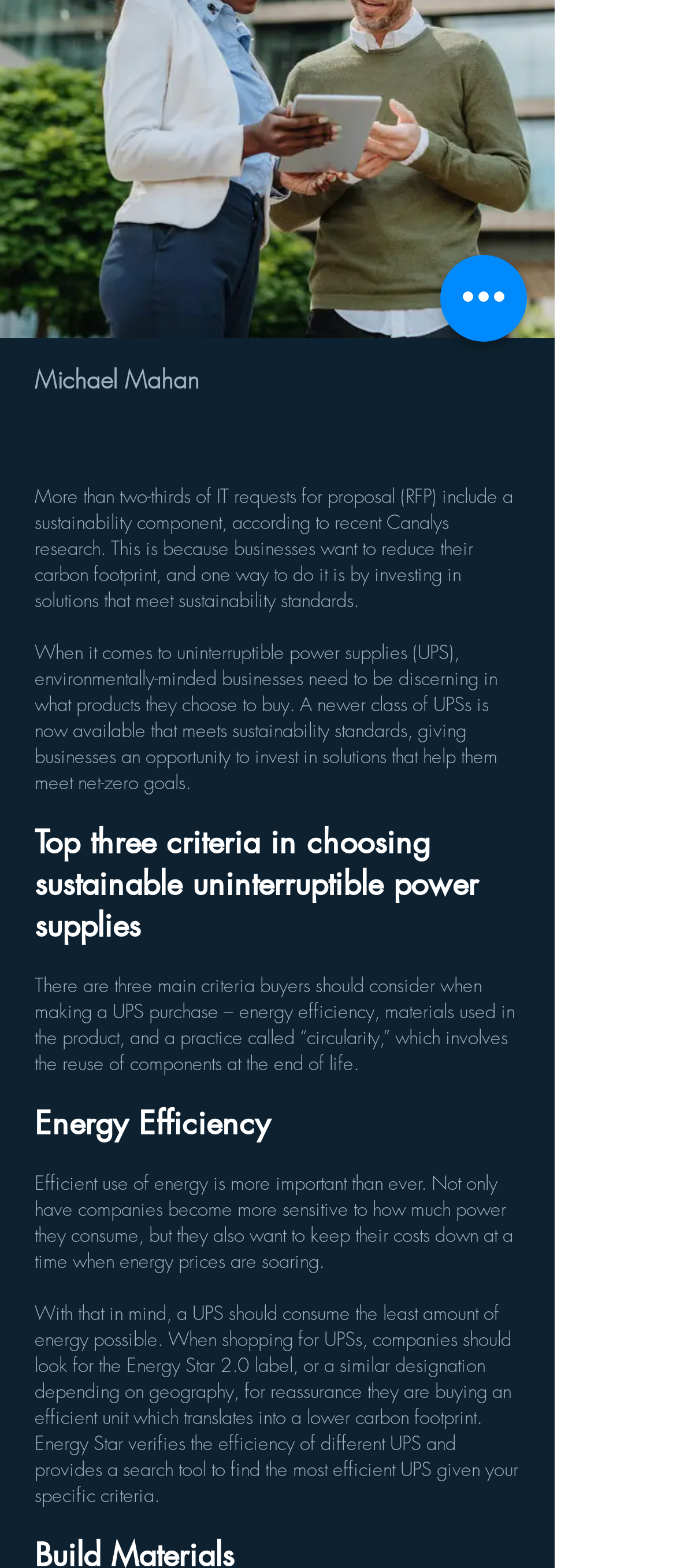Predict the bounding box for the UI component with the following description: "Graduate Education".

None